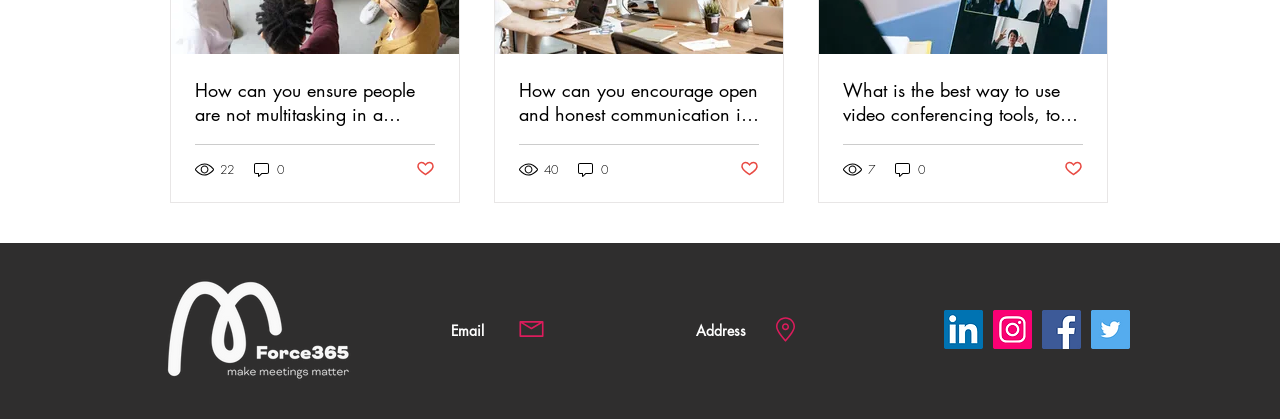Identify the bounding box coordinates for the UI element described as: "#comp-l4wgi6fo svg [data-color="1"] {fill: #DC1C5C;}". The coordinates should be provided as four floats between 0 and 1: [left, top, right, bottom].

[0.606, 0.757, 0.621, 0.816]